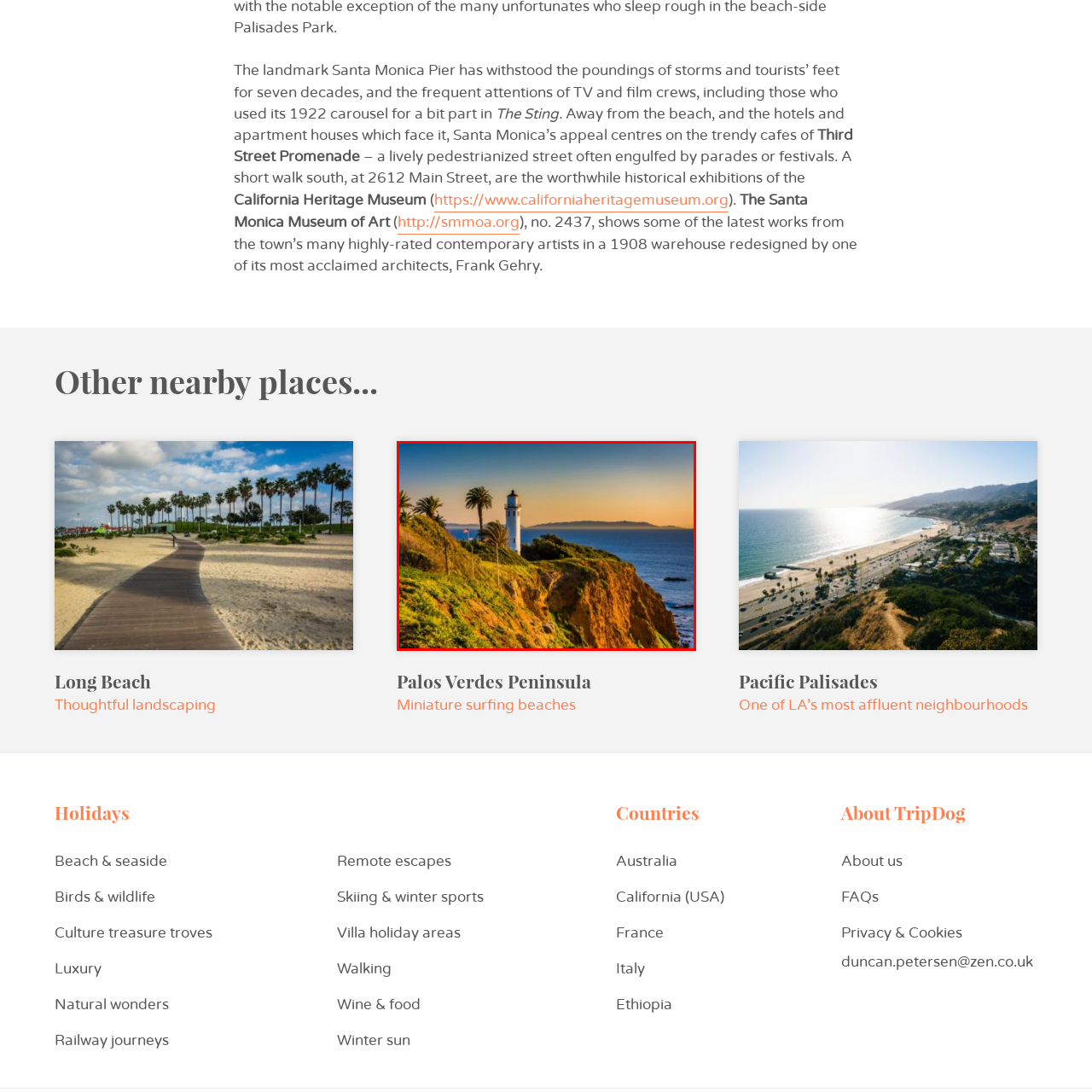What is the color of the sunset's glow?
Inspect the image enclosed by the red bounding box and provide a detailed and comprehensive answer to the question.

The caption describes the sunset's glow as casting a golden hue over the landscape, implying that the color of the sunset's glow is golden.